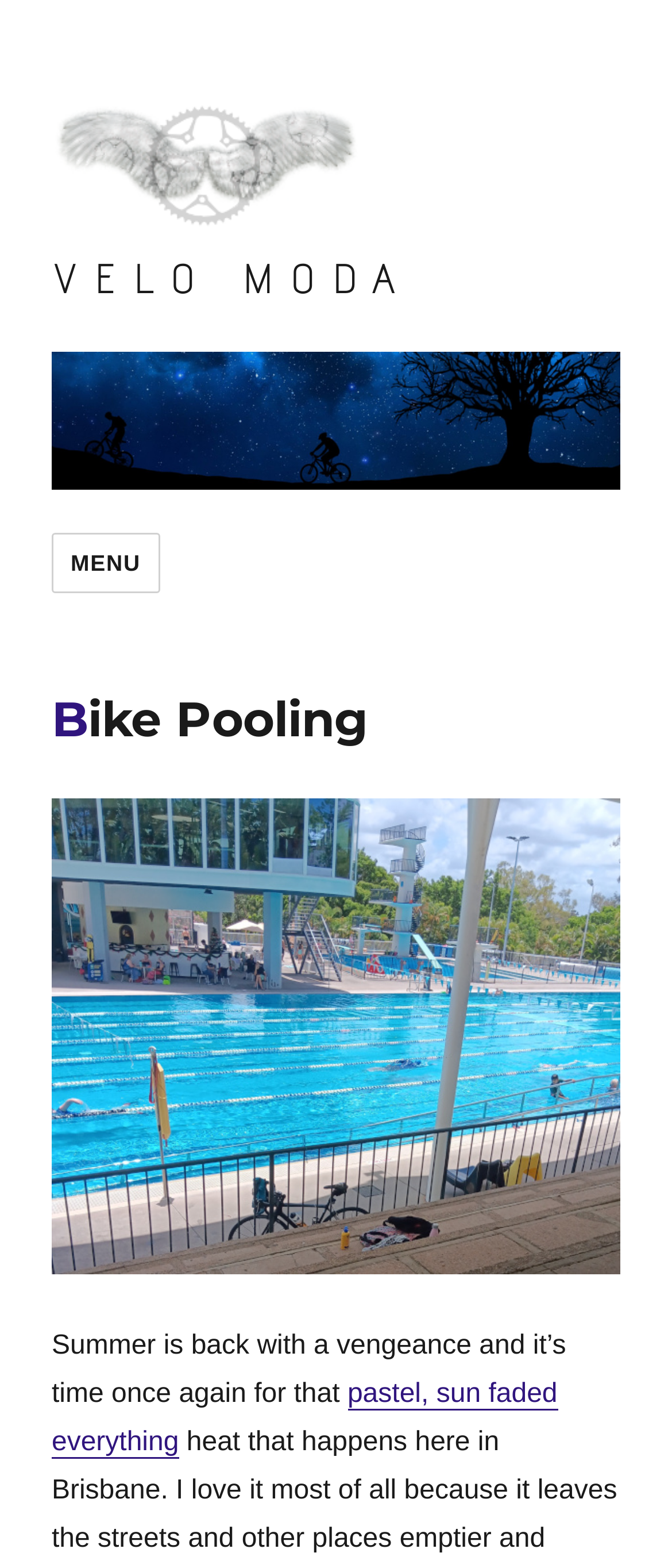What is the likely topic of the webpage's content?
Answer briefly with a single word or phrase based on the image.

Summer activities